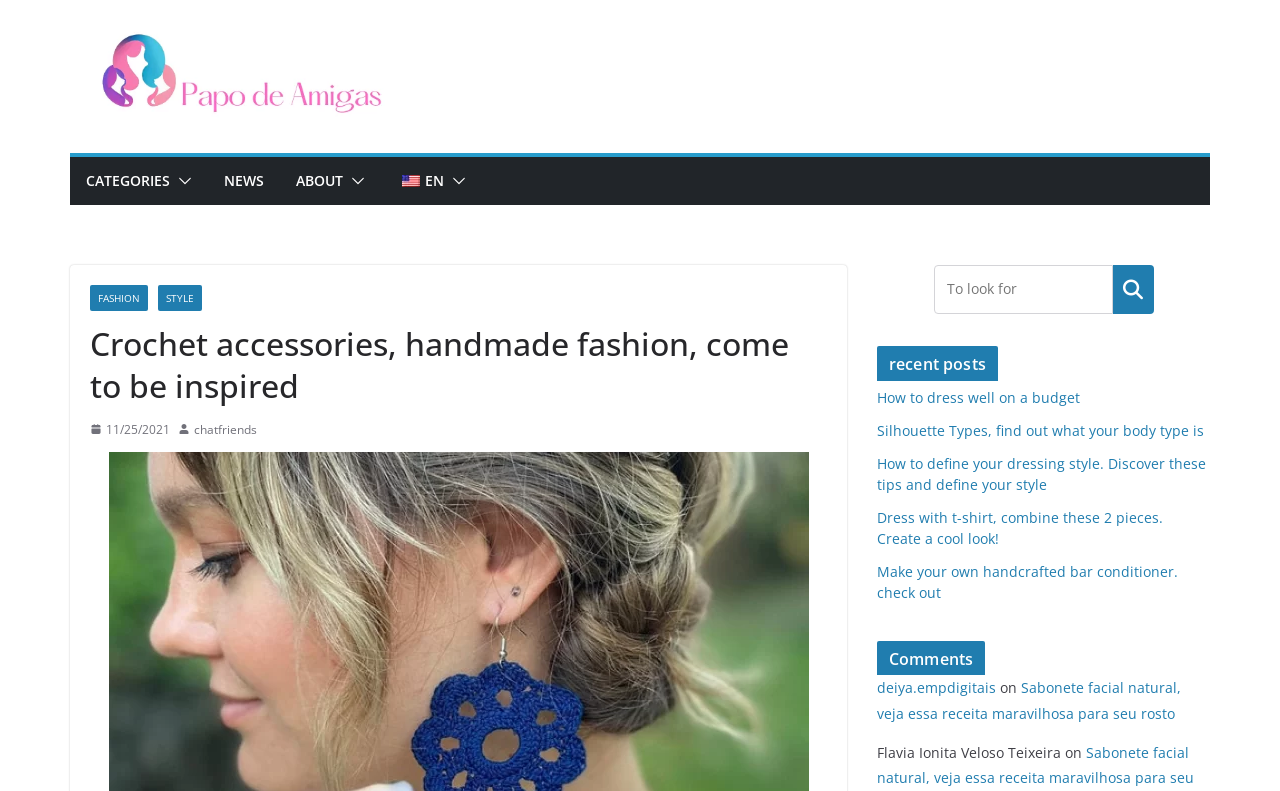What is the language of the webpage?
Examine the webpage screenshot and provide an in-depth answer to the question.

The language of the webpage appears to be Portuguese, as the text and links on the webpage are written in Portuguese, and there is an option to switch to English (en_US) in the top-right corner of the webpage.